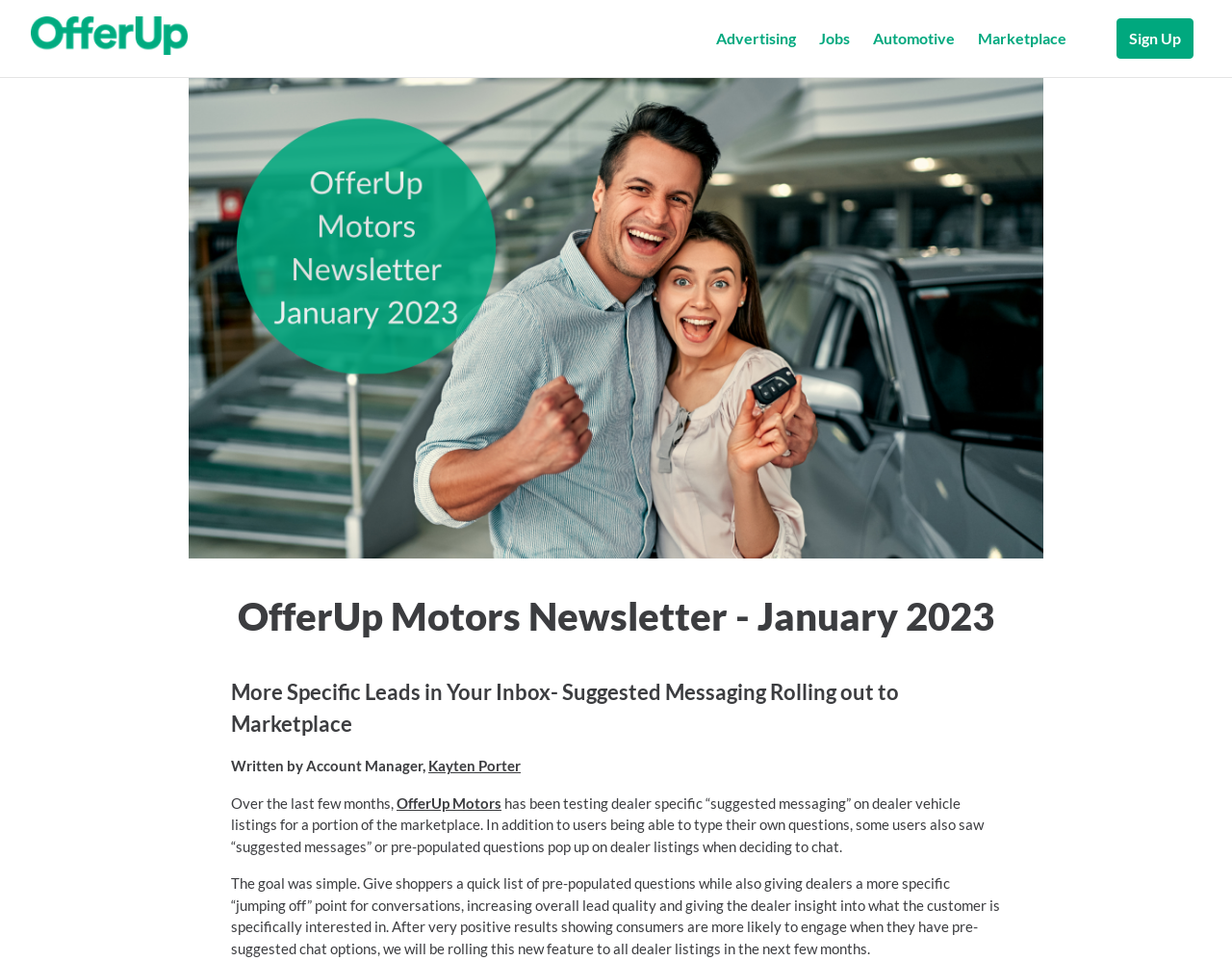Please find the bounding box coordinates (top-left x, top-left y, bottom-right x, bottom-right y) in the screenshot for the UI element described as follows: Kayten Porter

[0.348, 0.788, 0.423, 0.806]